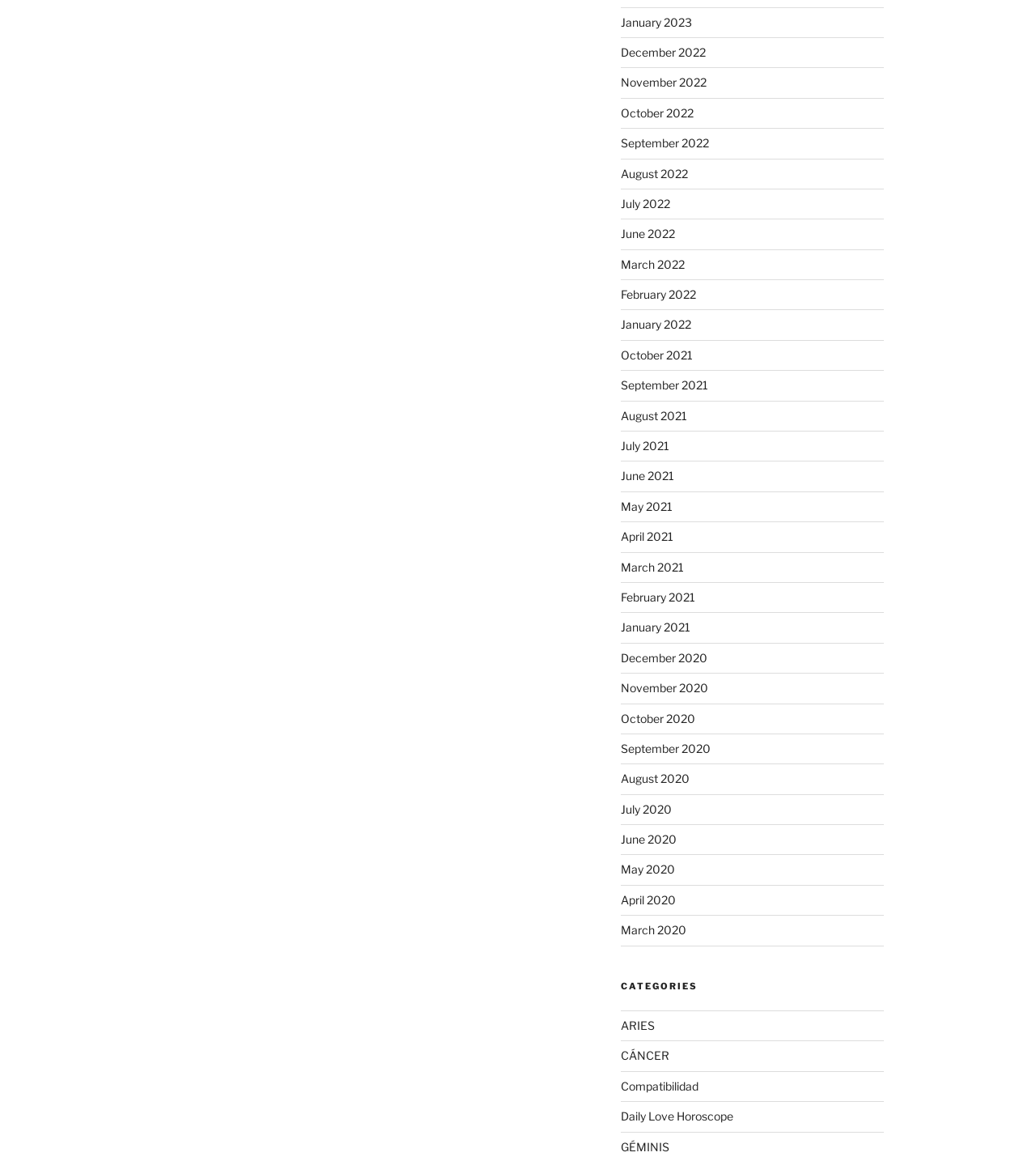Please identify the bounding box coordinates of the region to click in order to complete the given instruction: "go to next page". The coordinates should be four float numbers between 0 and 1, i.e., [left, top, right, bottom].

None